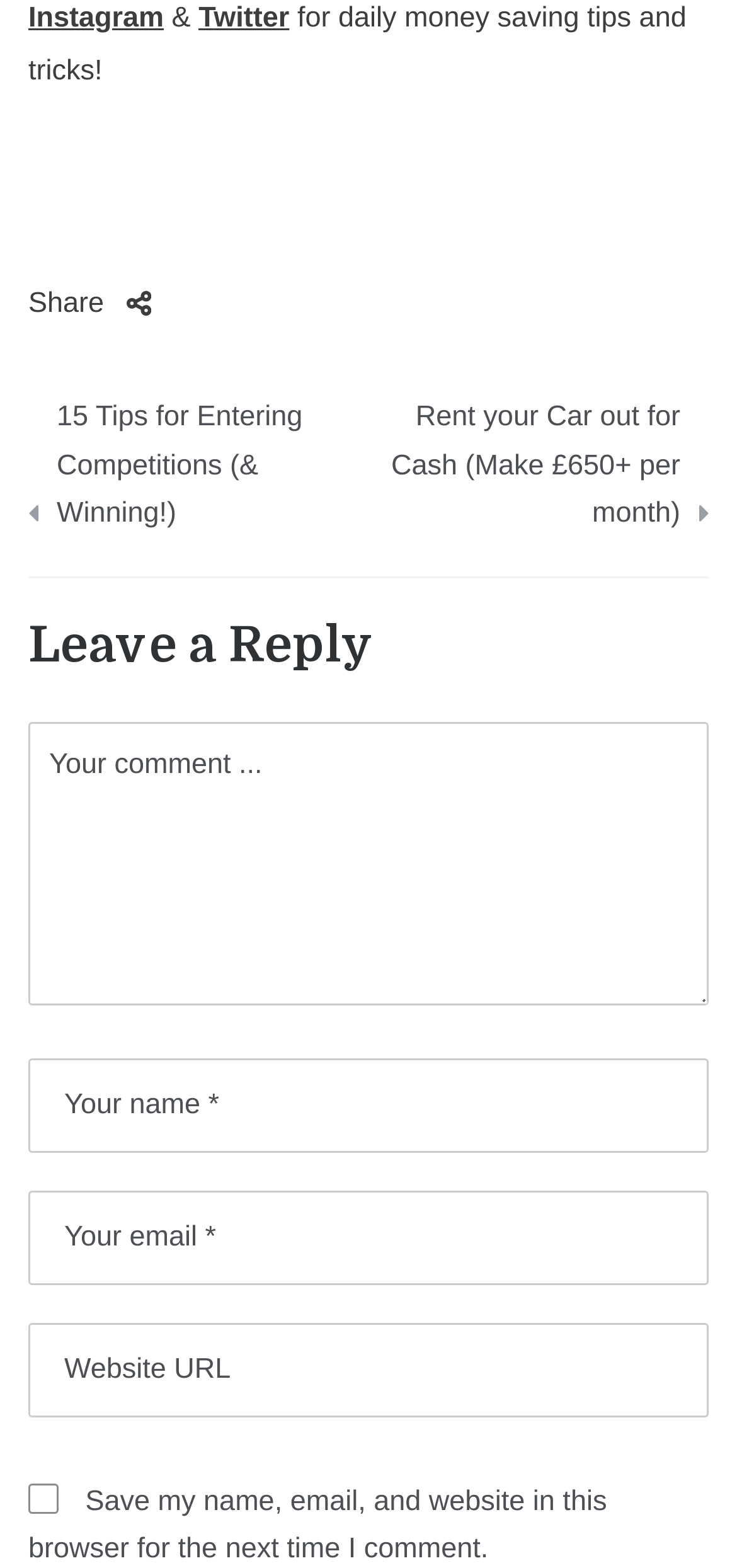How many navigation links are available?
Please answer the question with a detailed and comprehensive explanation.

There are two navigation links available, namely 'Posts' and 'Post navigation' which suggests that they are used for navigating through the website's posts.